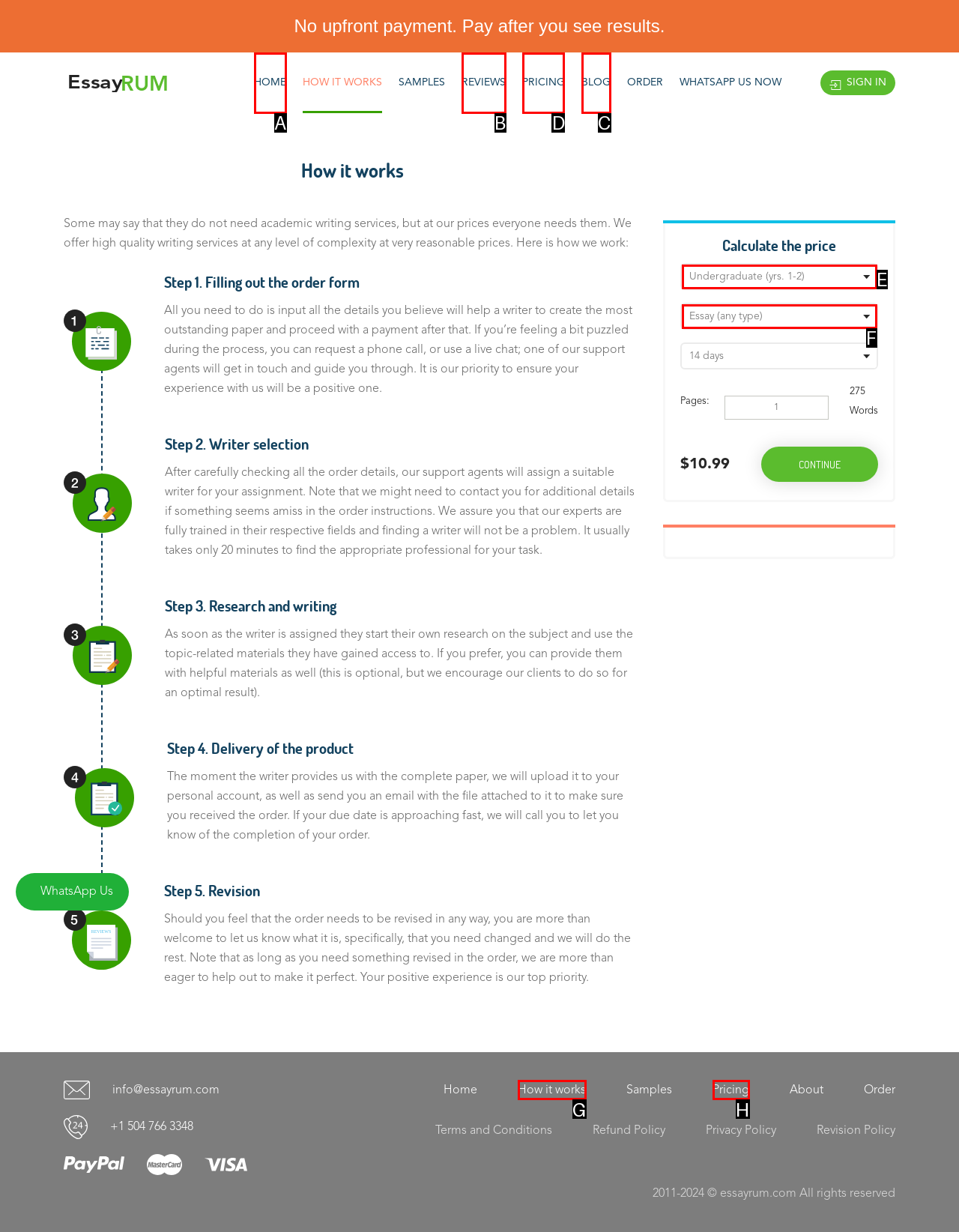For the task: Check the pricing, identify the HTML element to click.
Provide the letter corresponding to the right choice from the given options.

D